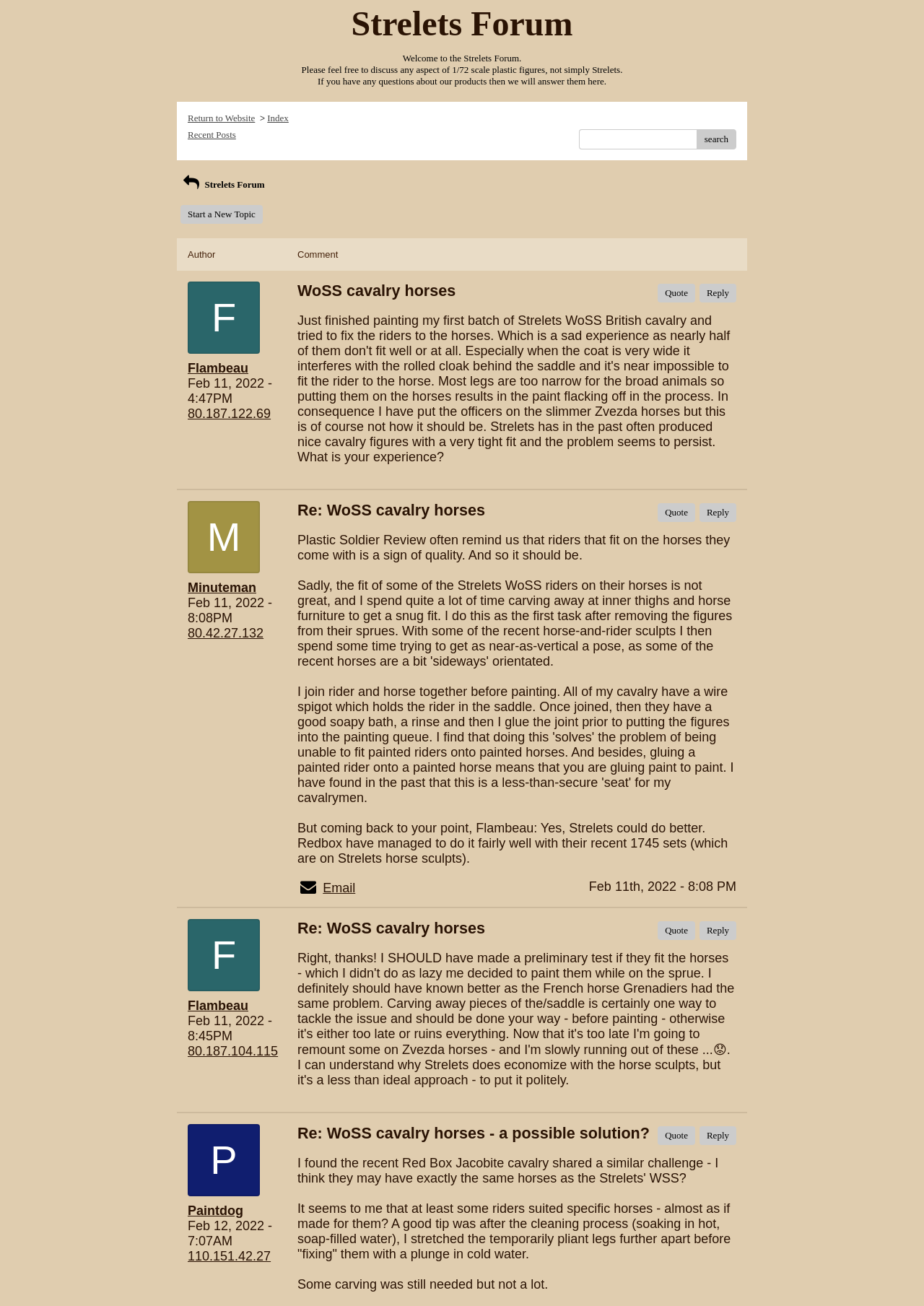Determine the bounding box coordinates for the area that needs to be clicked to fulfill this task: "Reply to a message". The coordinates must be given as four float numbers between 0 and 1, i.e., [left, top, right, bottom].

[0.757, 0.217, 0.797, 0.232]